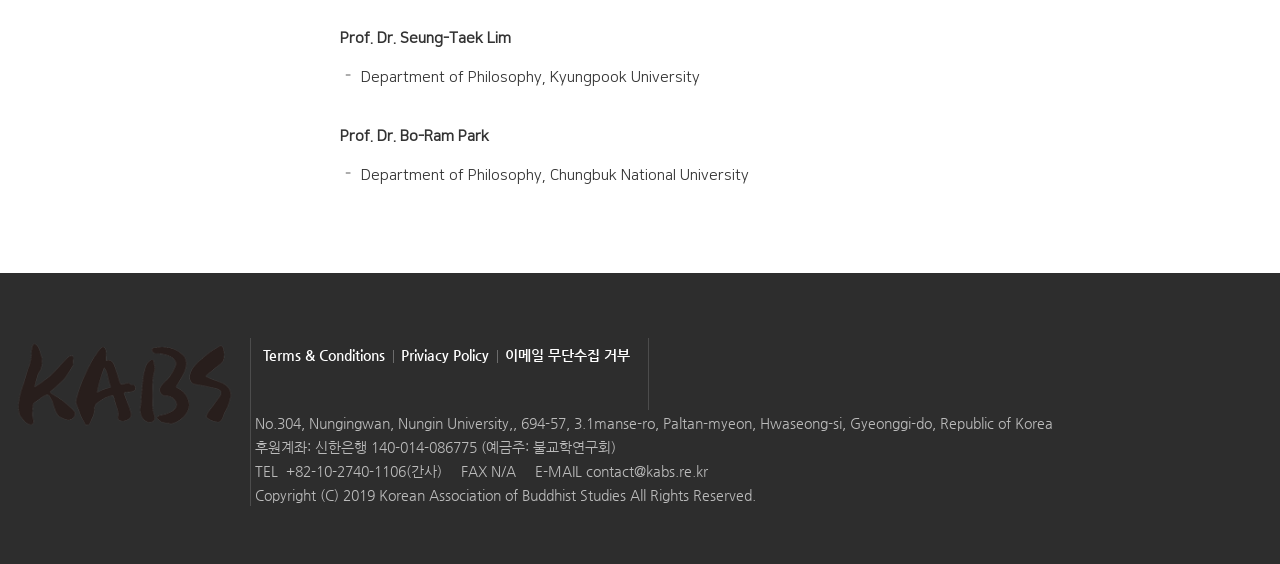What is the department of Prof. Dr. Seung-Taek Lim?
Please use the visual content to give a single word or phrase answer.

Philosophy, Kyungpook University